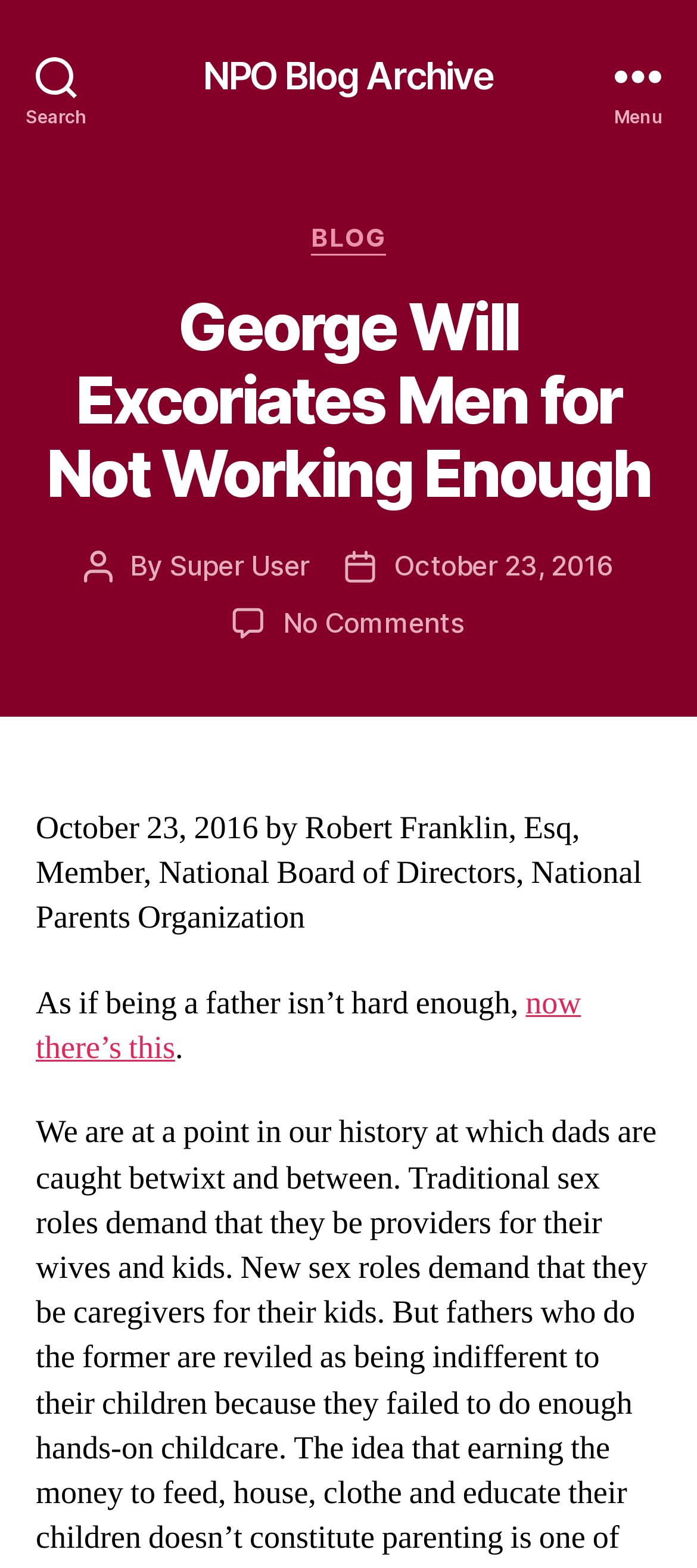Determine the bounding box coordinates of the target area to click to execute the following instruction: "Go to NPO Blog Archive."

[0.291, 0.036, 0.709, 0.06]